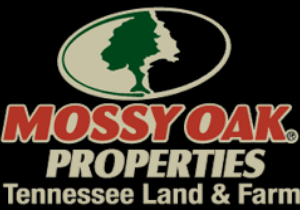What is the focus of Mossy Oak Properties in Tennessee?
Provide a detailed and well-explained answer to the question.

The tagline 'PROPERTIES Tennessee Land & Farm' is presented in a more understated font, signifying the company's focus on rural properties and land management within Tennessee.